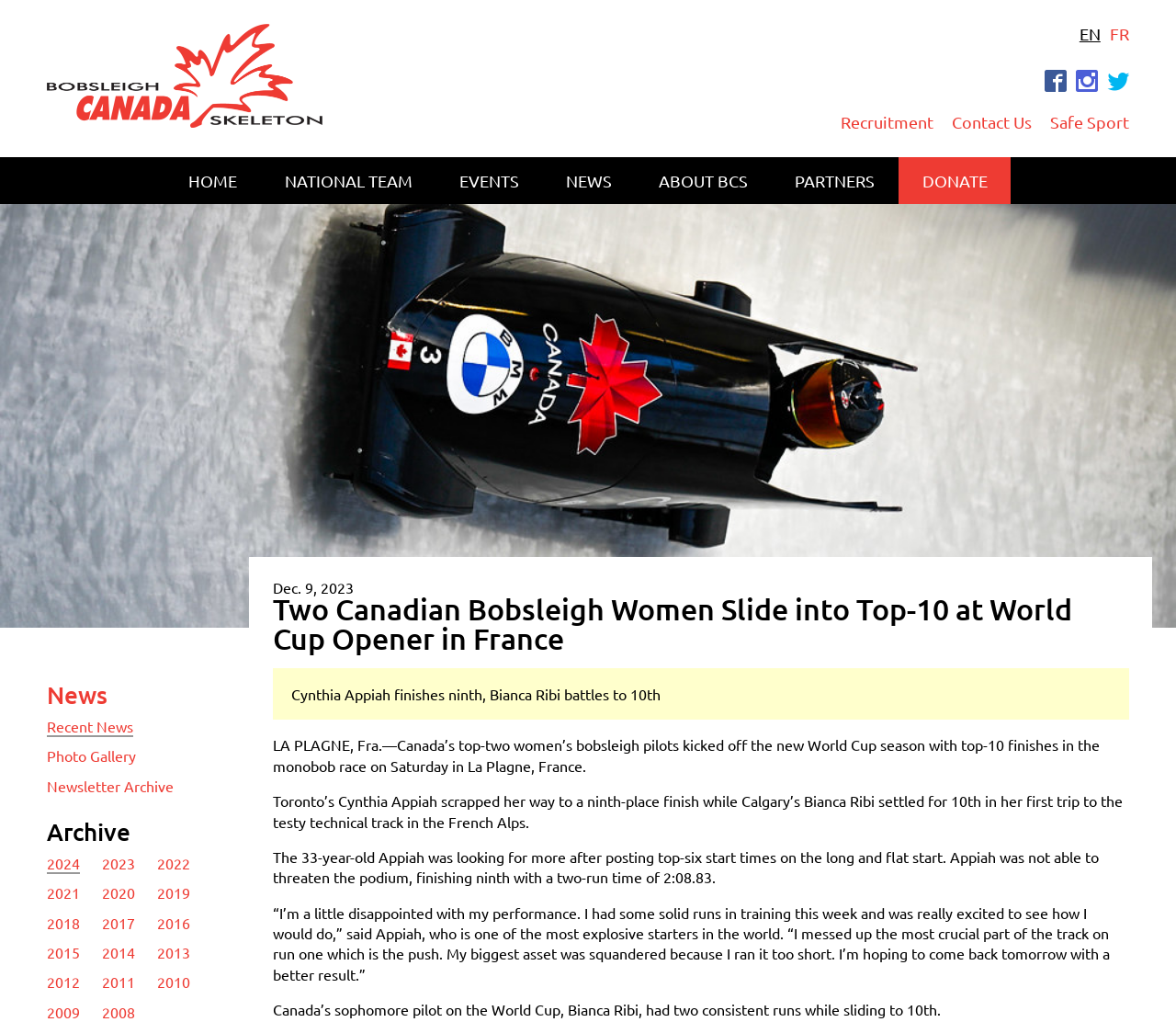What is the date of the news article?
Please provide a full and detailed response to the question.

I found the date of the news article by looking at the time element, which displays the date 'Dec. 9, 2023'.